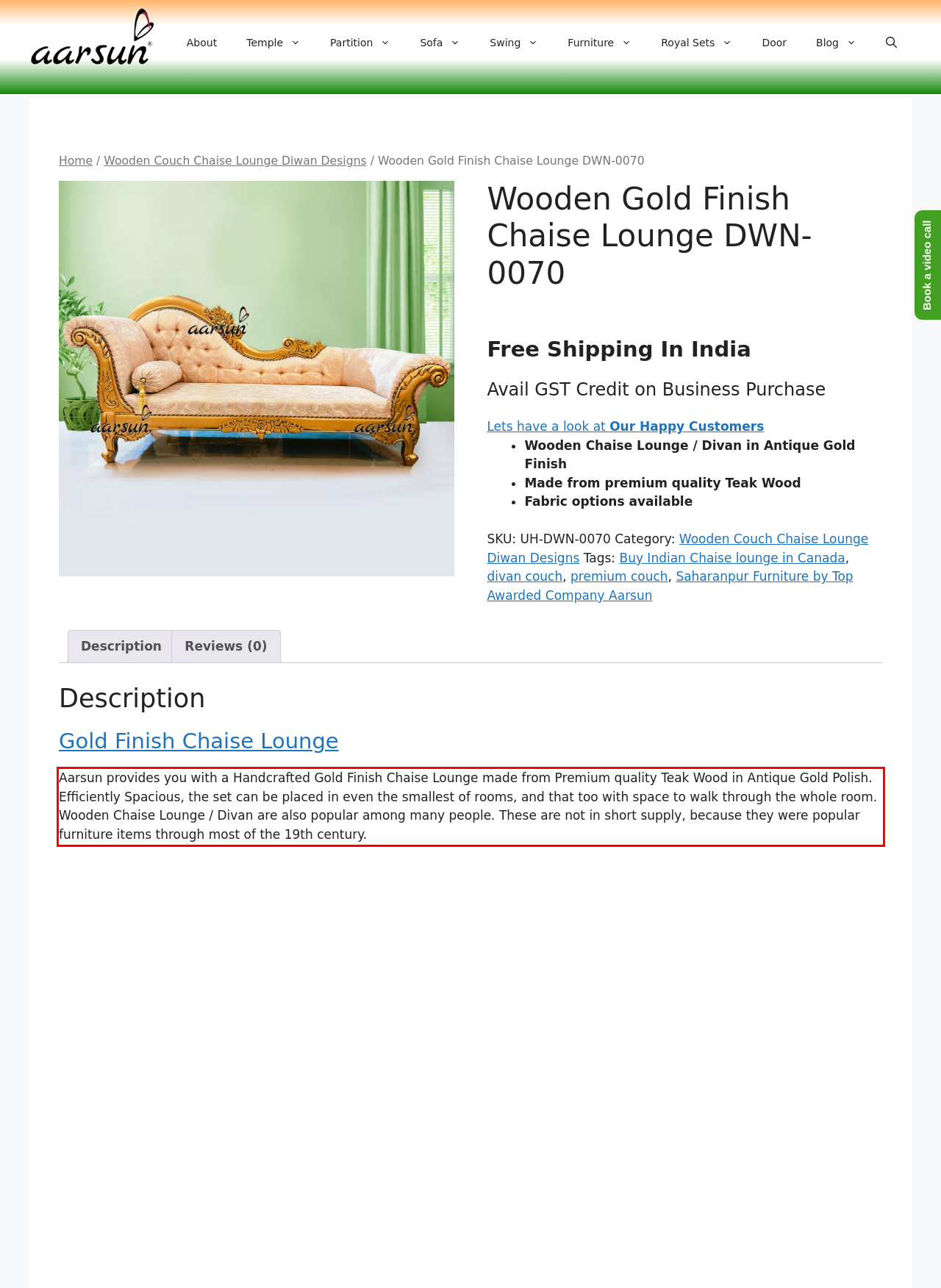You are provided with a screenshot of a webpage containing a red bounding box. Please extract the text enclosed by this red bounding box.

Aarsun provides you with a Handcrafted Gold Finish Chaise Lounge made from Premium quality Teak Wood in Antique Gold Polish. Efficiently Spacious, the set can be placed in even the smallest of rooms, and that too with space to walk through the whole room. Wooden Chaise Lounge / Divan are also popular among many people. These are not in short supply, because they were popular furniture items through most of the 19th century.